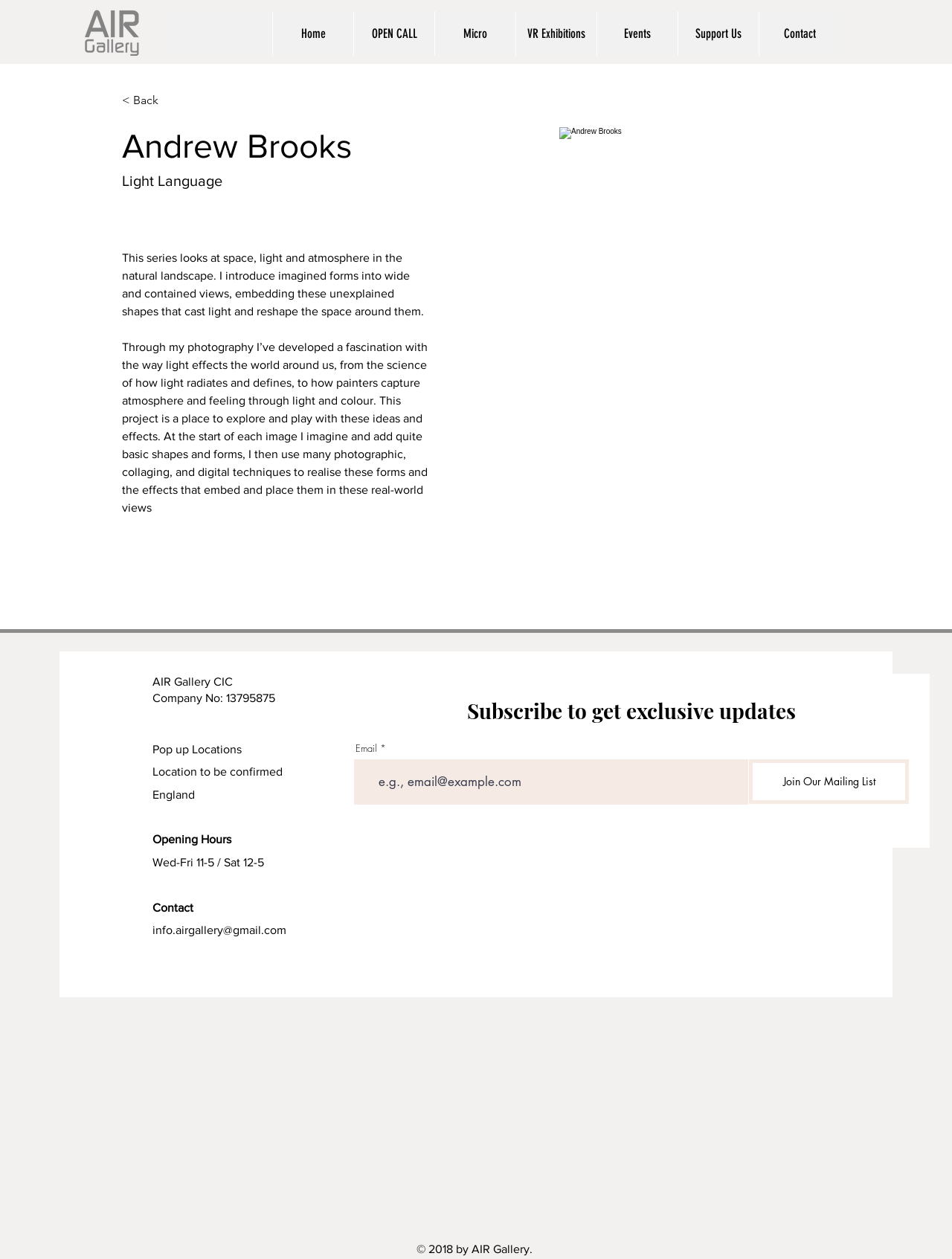What is the purpose of the textbox?
Based on the visual, give a brief answer using one word or a short phrase.

To enter email address